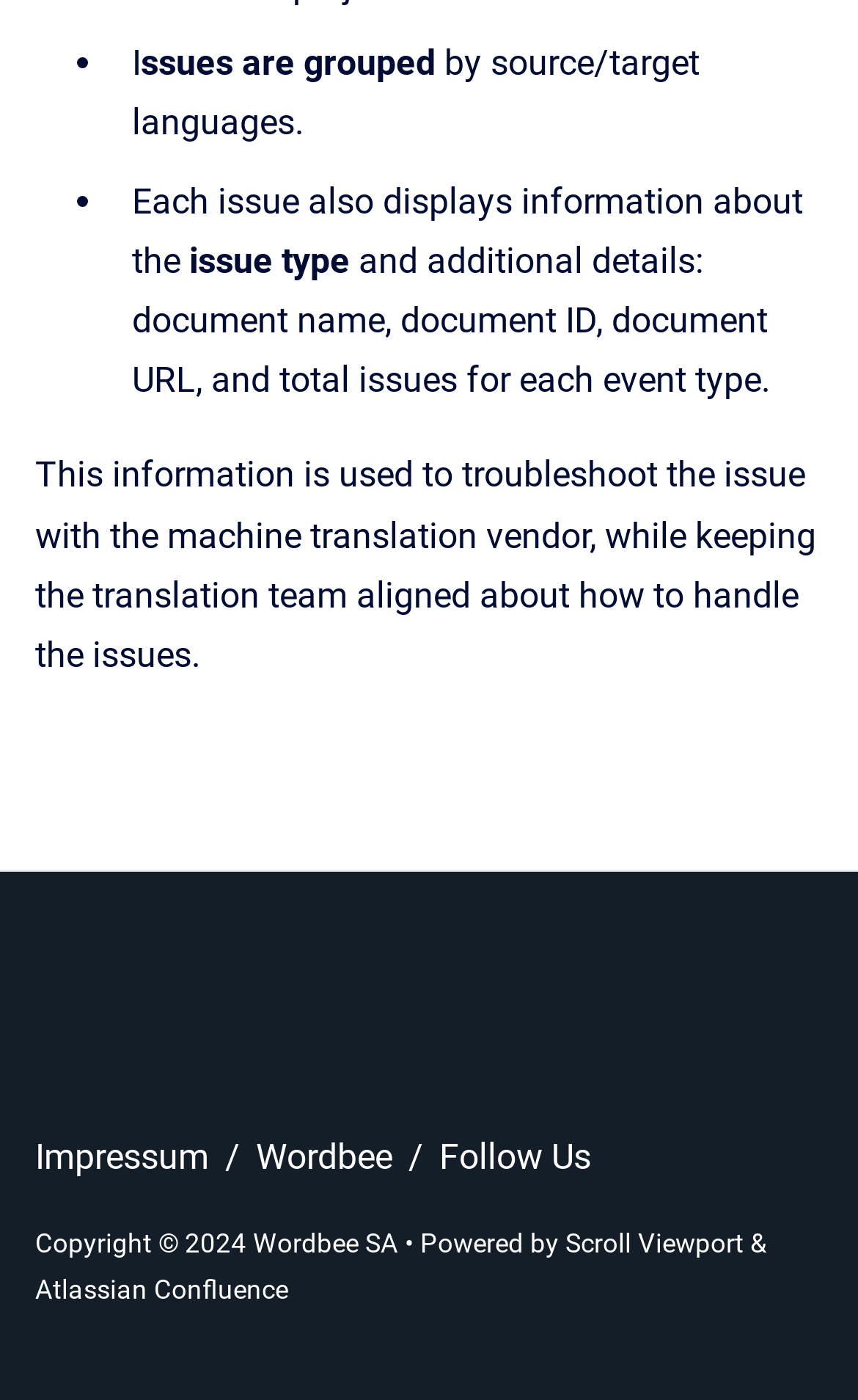Provide your answer in a single word or phrase: 
What is the purpose of the issue information?

Troubleshoot with vendor